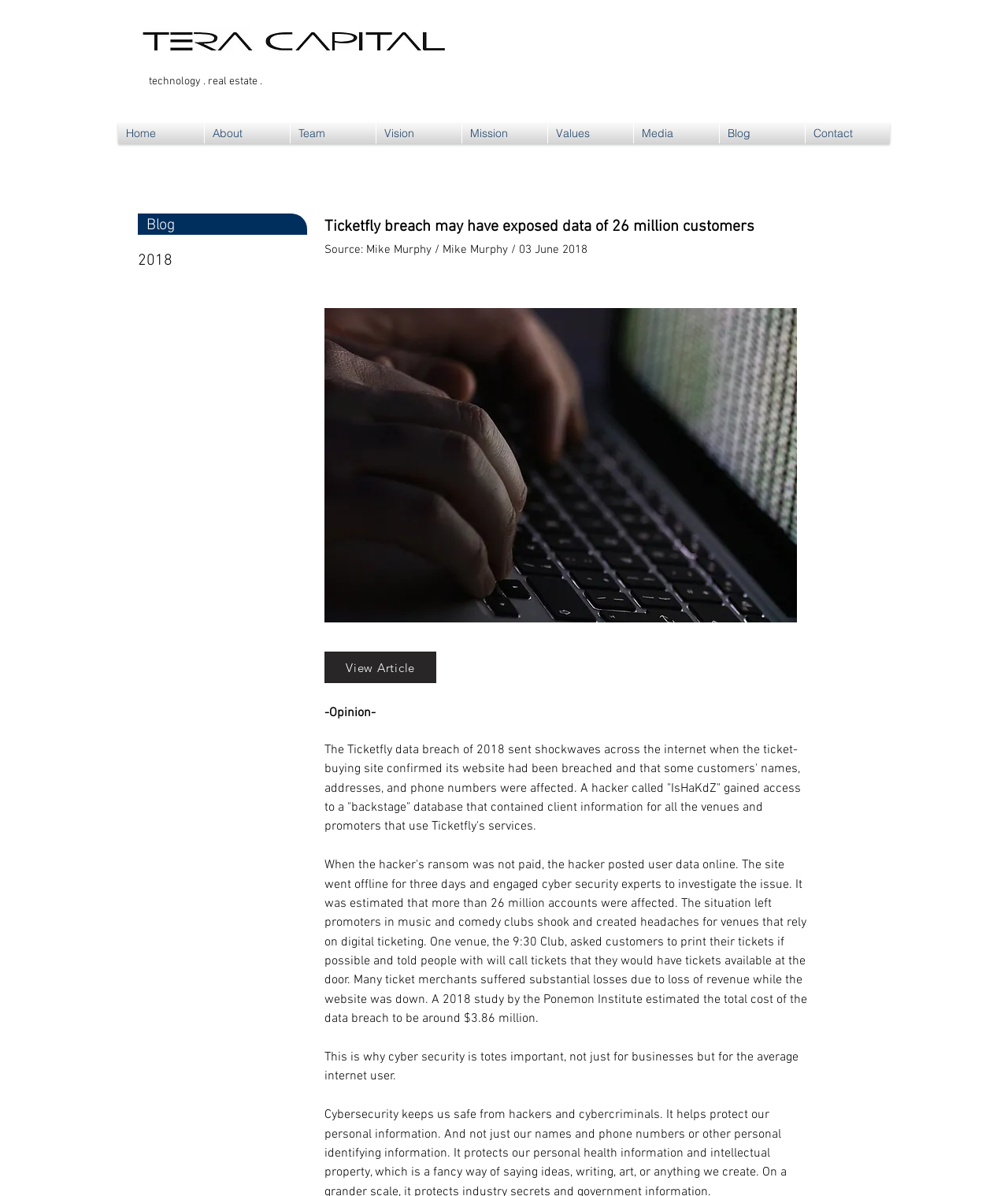Identify the bounding box coordinates for the element you need to click to achieve the following task: "Learn about the company's vision". The coordinates must be four float values ranging from 0 to 1, formatted as [left, top, right, bottom].

[0.373, 0.103, 0.458, 0.12]